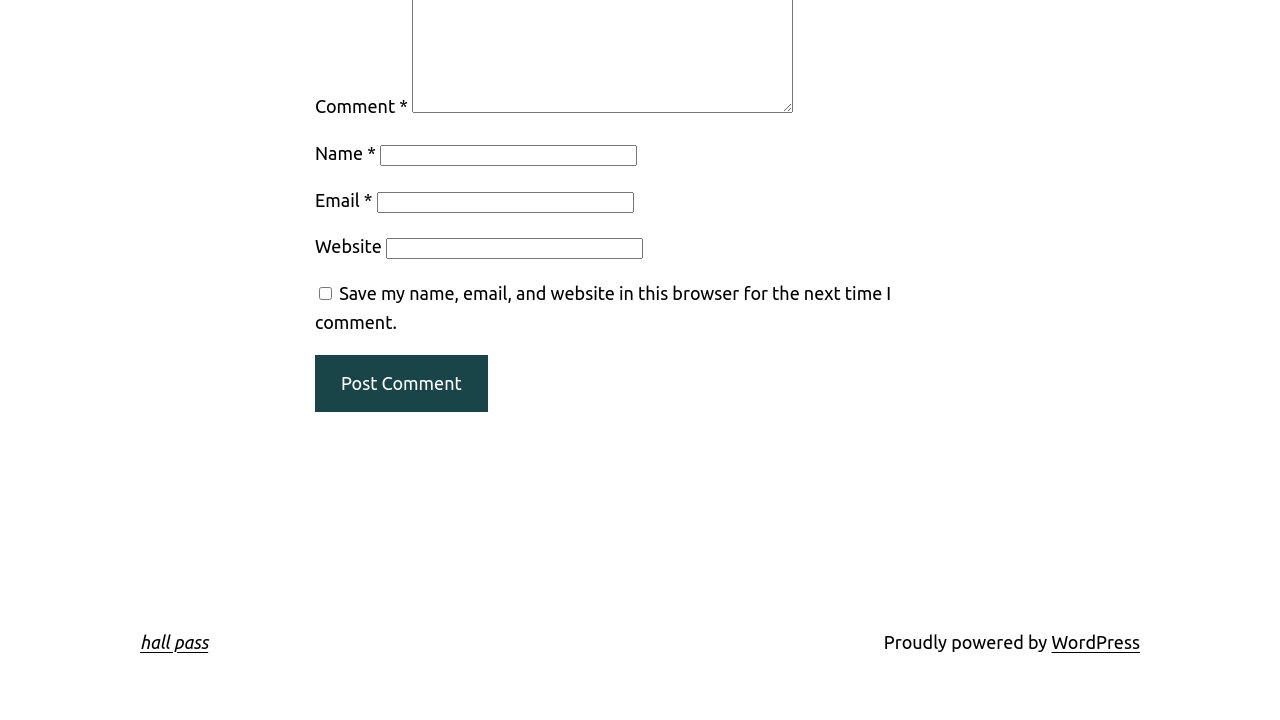What is the button at the bottom of the page for?
Provide an in-depth and detailed explanation in response to the question.

The button is labeled 'Post Comment' and is located at the bottom of the page. Its presence suggests that the user can submit their comment after filling in the required information.